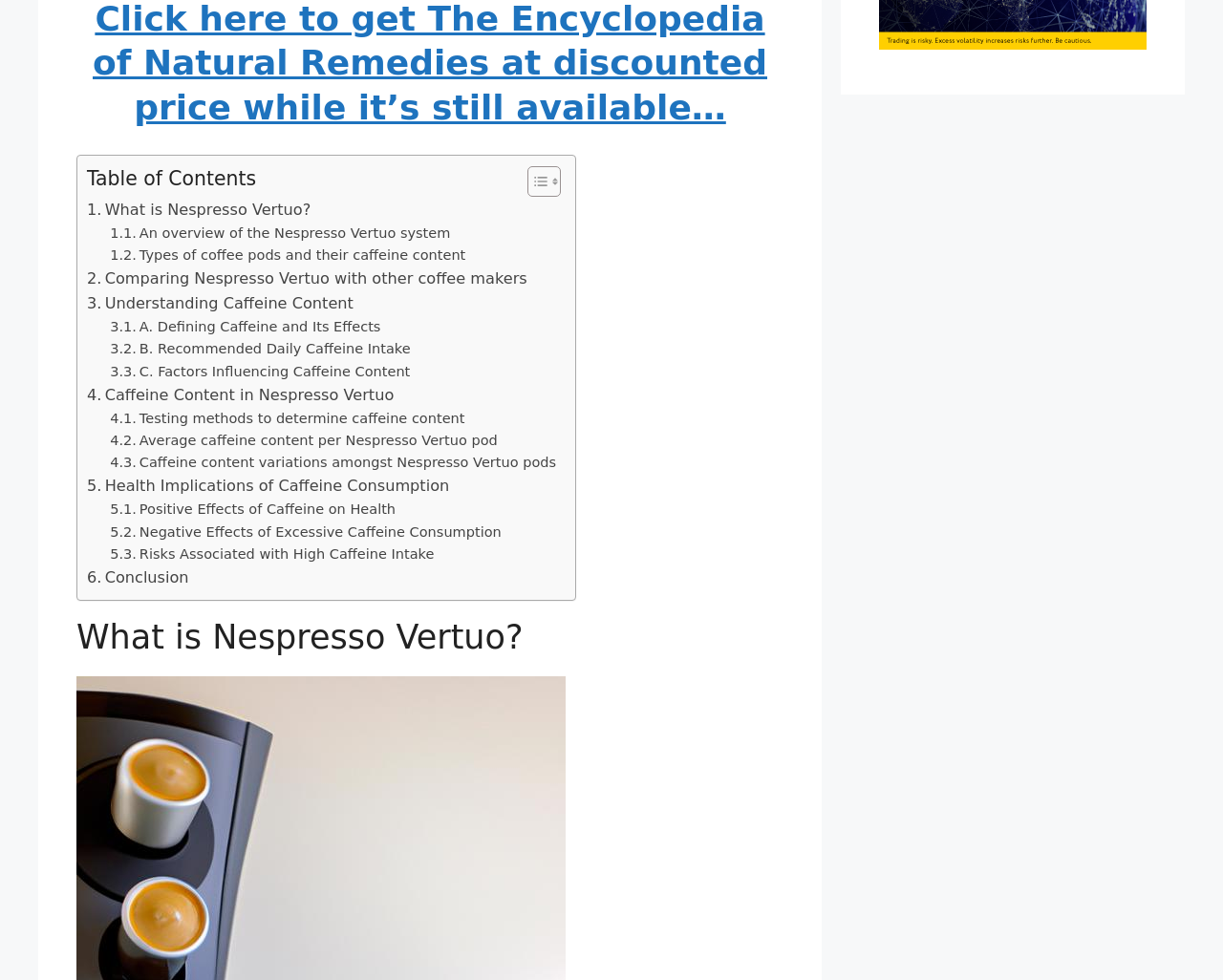Identify the bounding box coordinates of the specific part of the webpage to click to complete this instruction: "Email us".

None